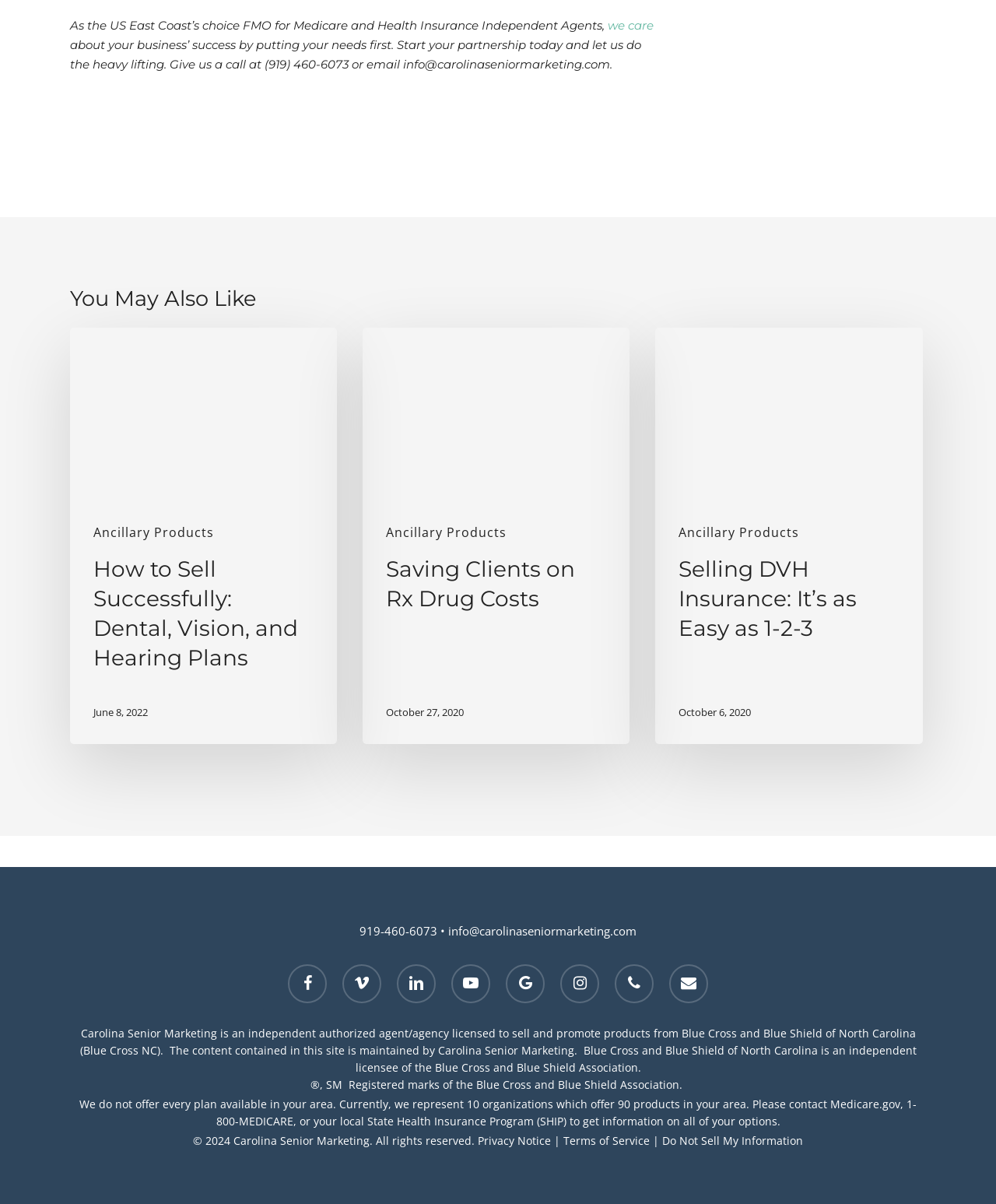Determine the bounding box coordinates for the UI element matching this description: "Ancillary Products".

[0.388, 0.437, 0.509, 0.447]